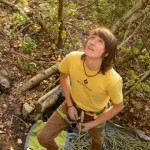Use a single word or phrase to respond to the question:
What is surrounding the climber?

Trees and foliage